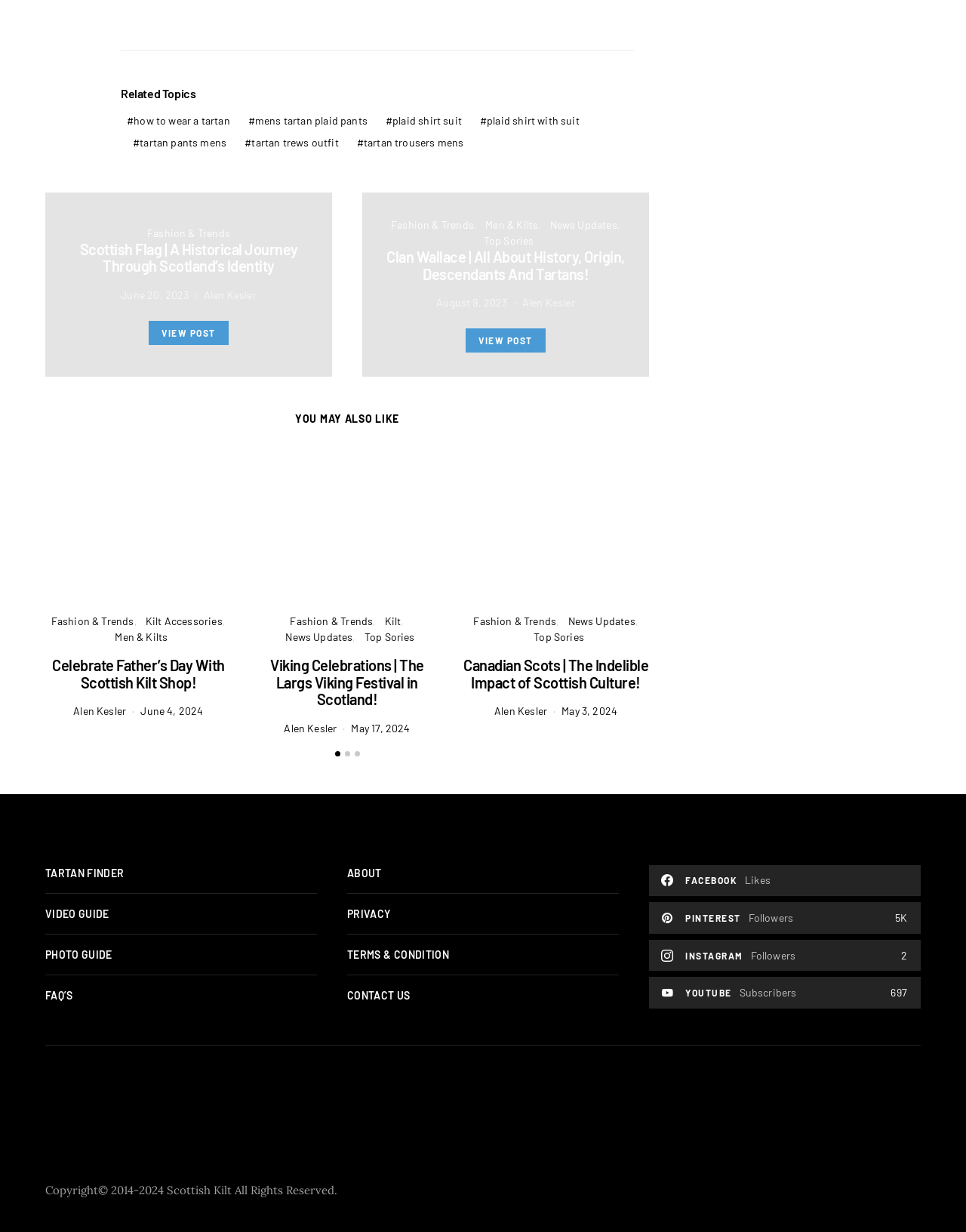Who is the author of the article 'Clan Wallace | All About History, Origin, Descendants And Tartans!'?
Please answer the question with a single word or phrase, referencing the image.

Alen Kesler